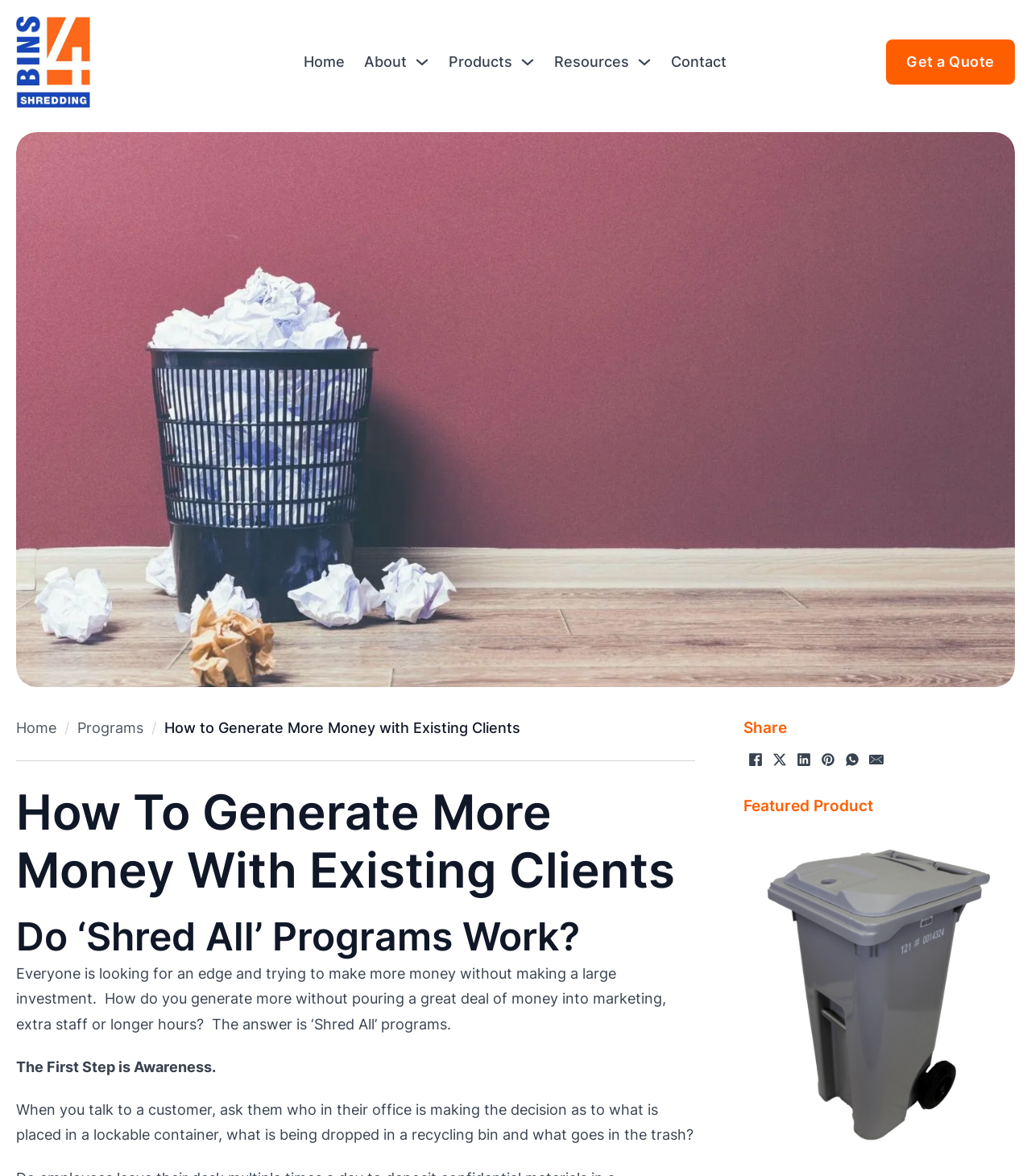Locate the bounding box coordinates of the clickable element to fulfill the following instruction: "Click on the 'Products' link". Provide the coordinates as four float numbers between 0 and 1 in the format [left, top, right, bottom].

[0.436, 0.042, 0.497, 0.064]